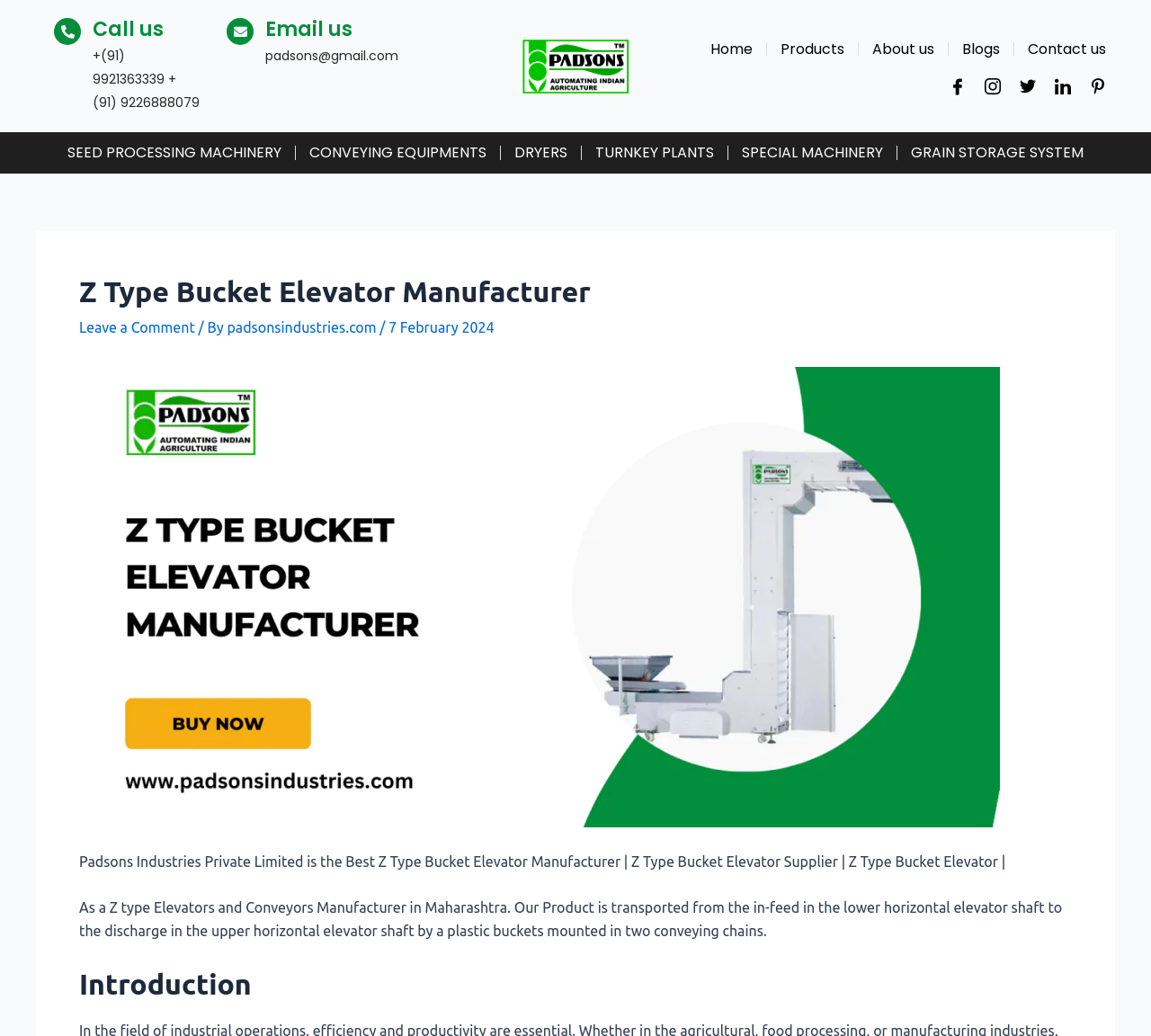What is the phone number to call?
Answer the question in a detailed and comprehensive manner.

I found the phone number by looking at the 'Call us' section, which is located at the top of the webpage. The phone number is +(91) 9921363339, which is a contact method for the company.